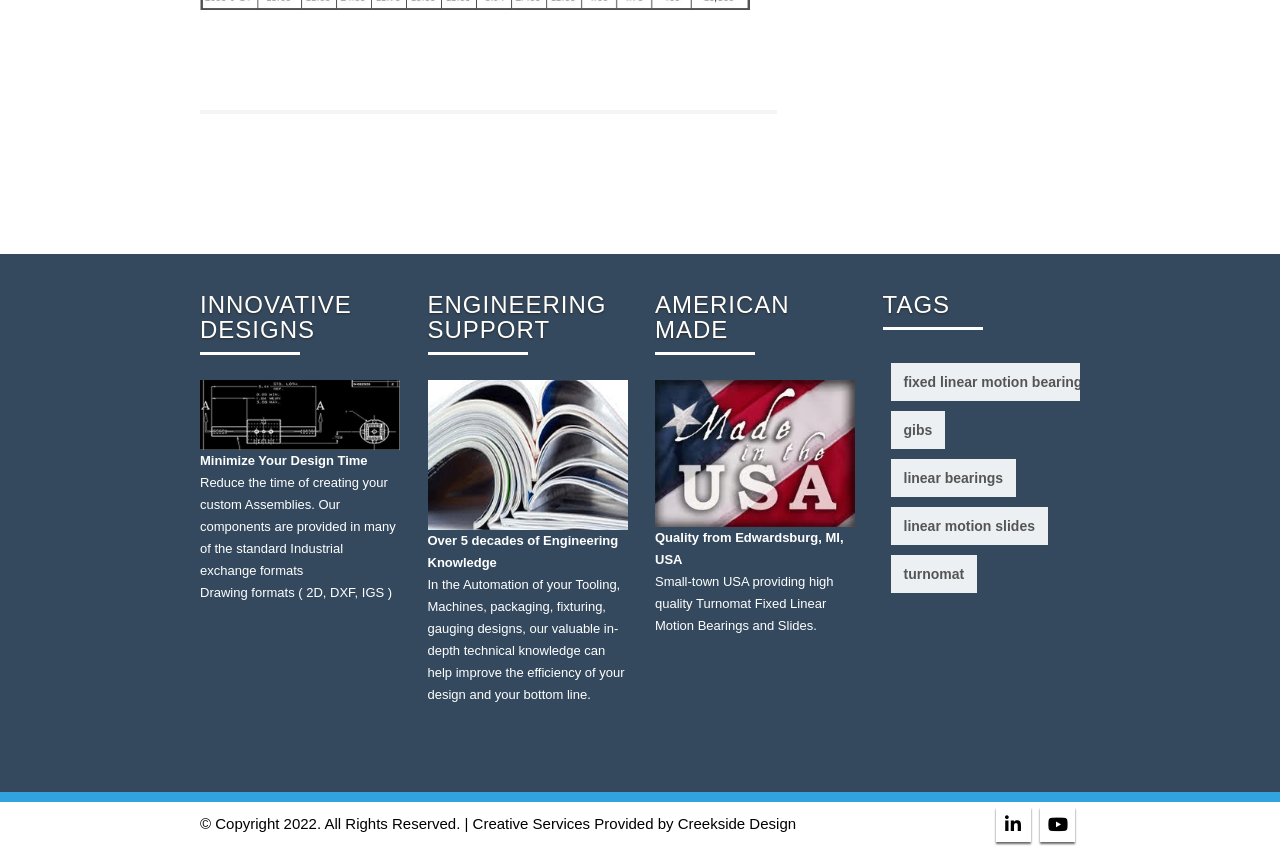What is the company's location?
Please provide a single word or phrase as your answer based on the screenshot.

Edwardsburg, MI, USA